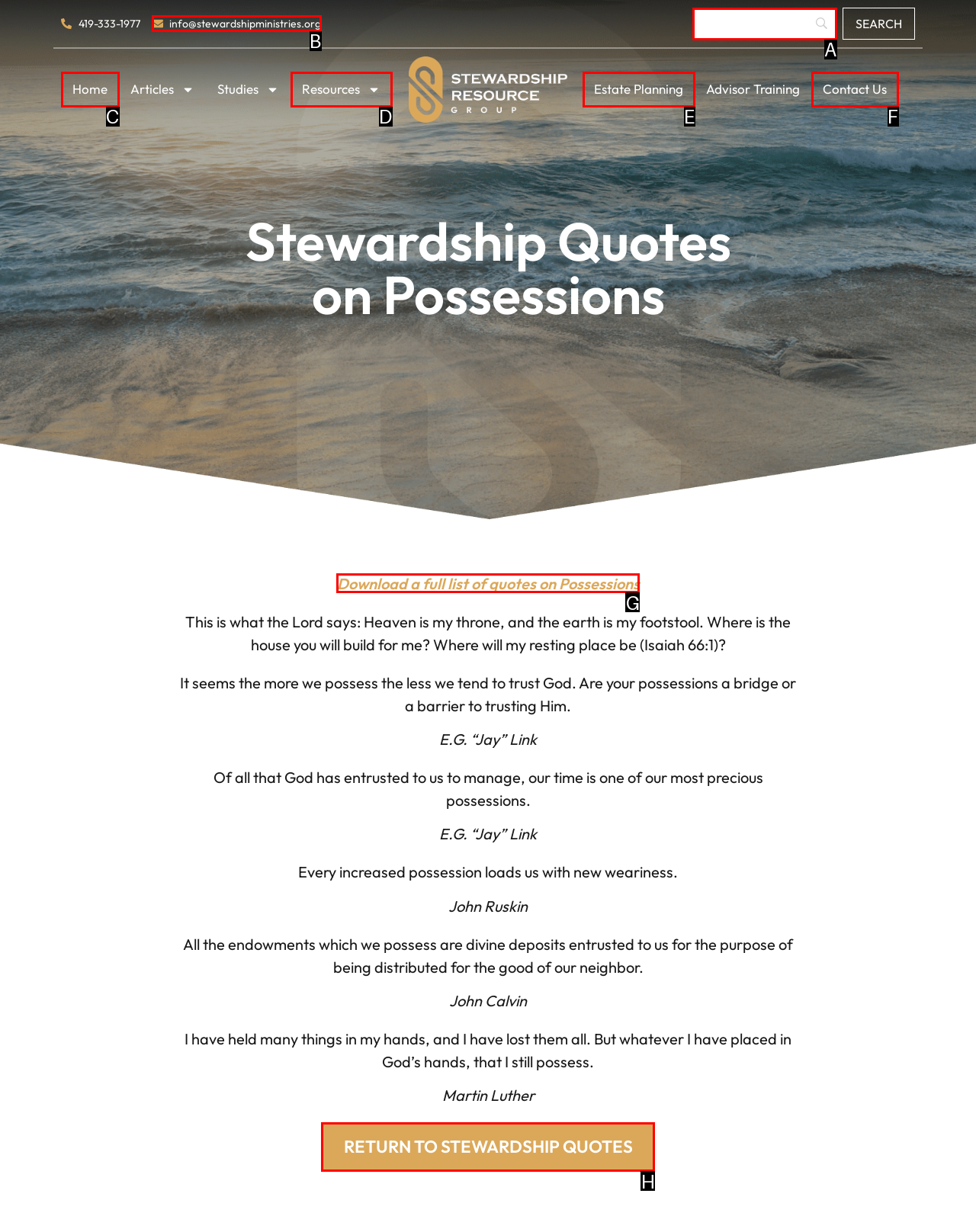Tell me which one HTML element I should click to complete the following task: Return to Stewardship Quotes Answer with the option's letter from the given choices directly.

H